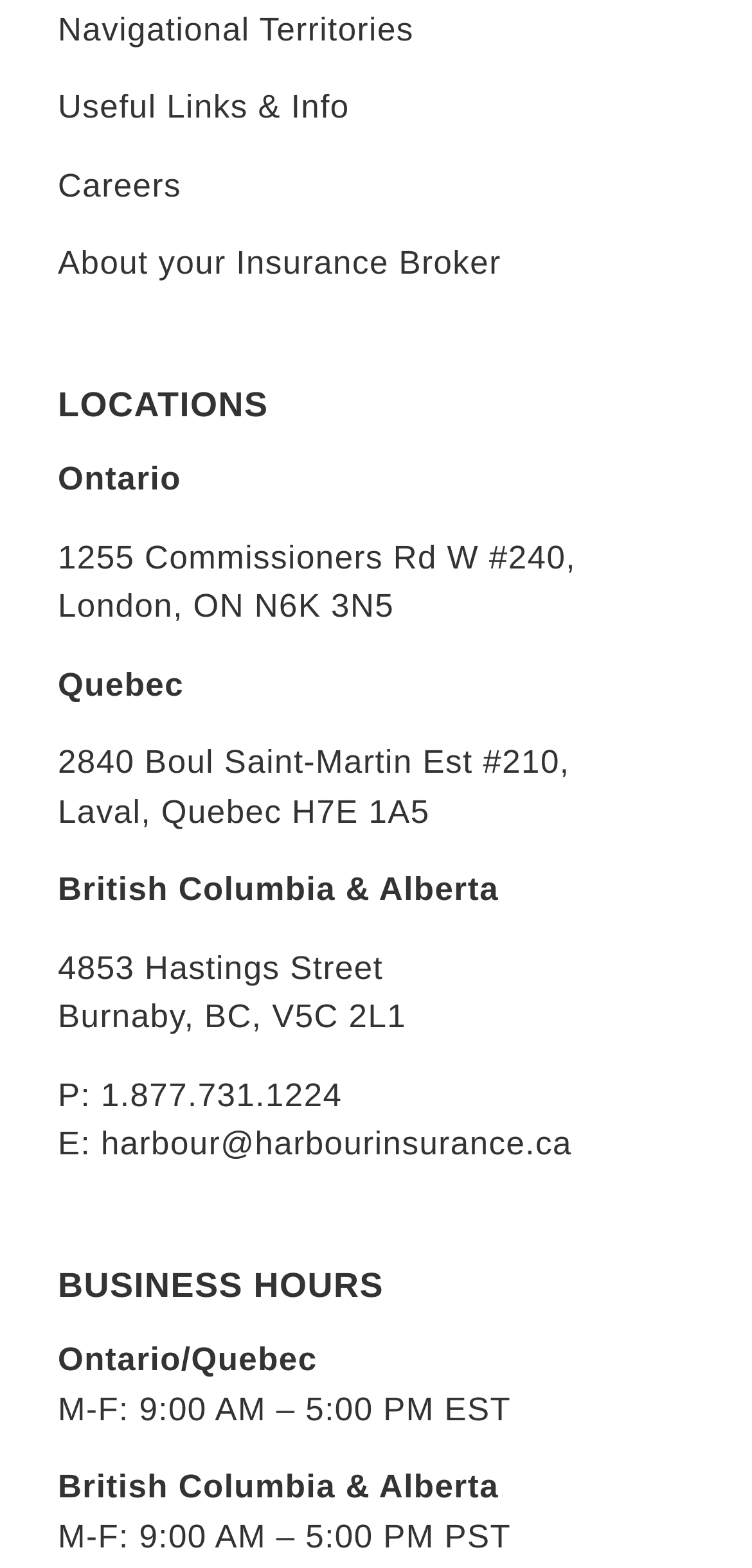What is the email address of Harbour Insurance?
Refer to the image and provide a concise answer in one word or phrase.

harbour@harbourinsurance.ca